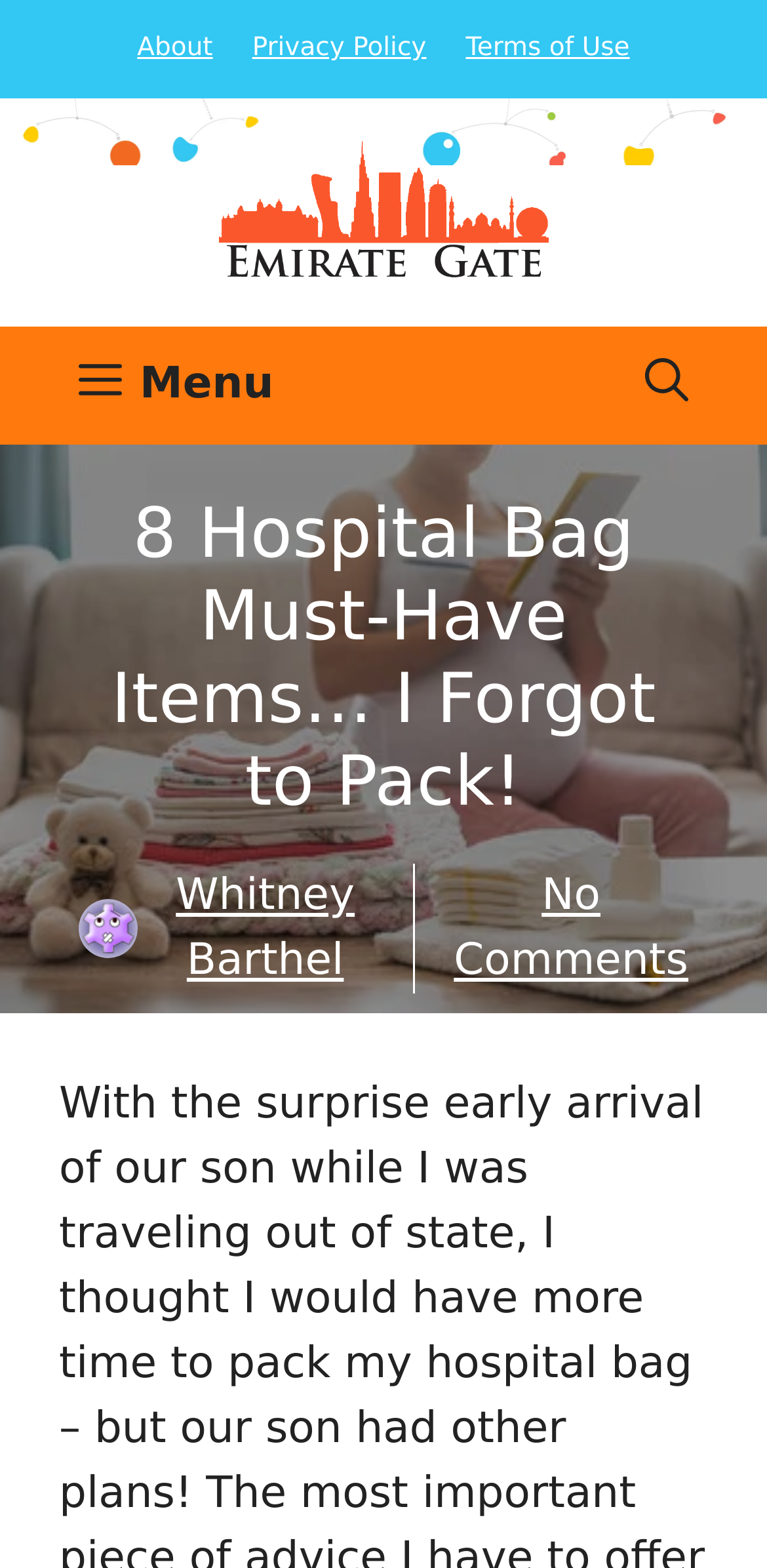What is the name of the website?
Can you give a detailed and elaborate answer to the question?

I determined the answer by looking at the banner element with the text 'Site' and finding the link 'Emirate Gate' within it, which suggests that Emirate Gate is the name of the website.